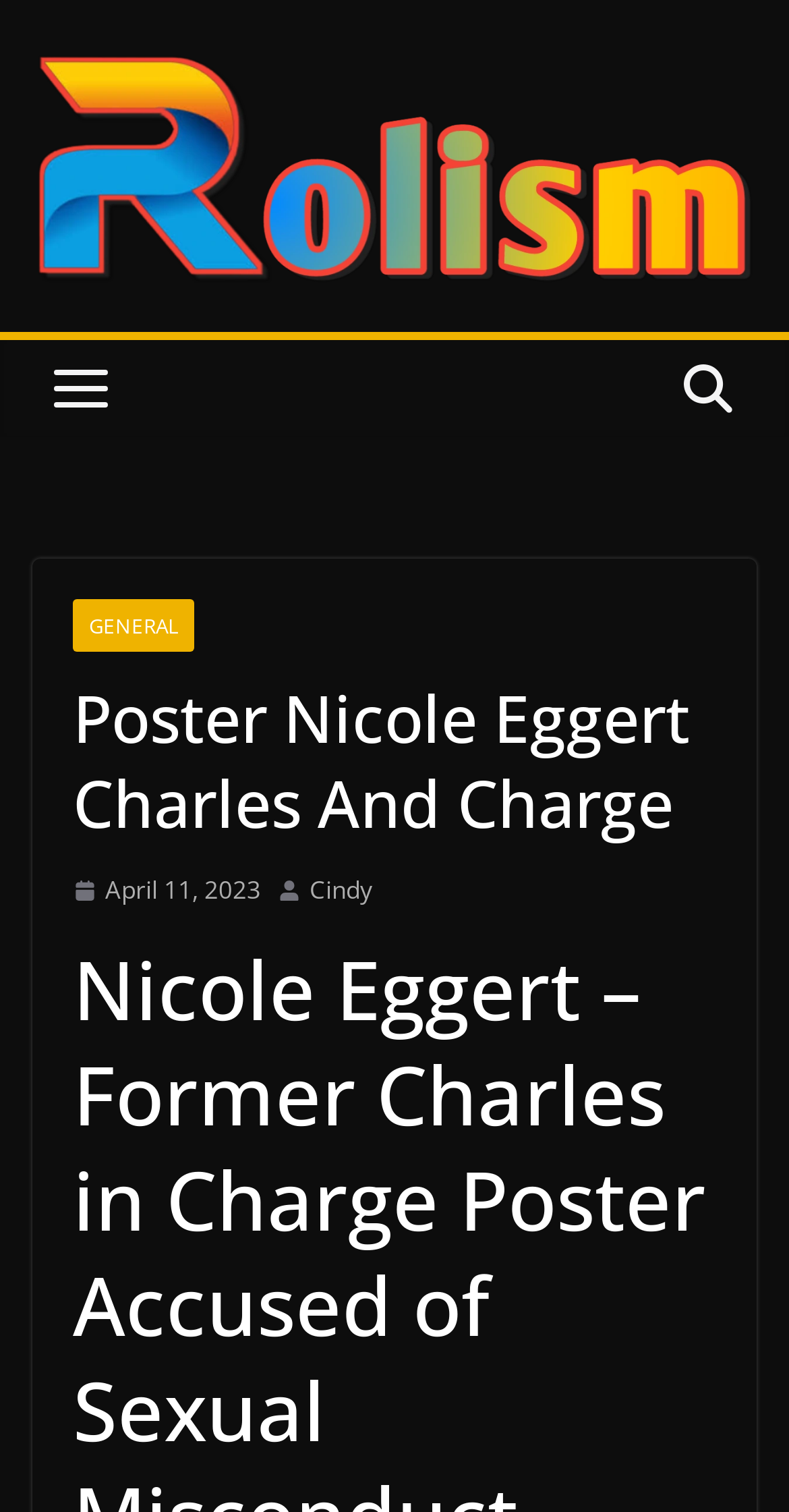Based on the element description April 11, 2023April 12, 2023, identify the bounding box of the UI element in the given webpage screenshot. The coordinates should be in the format (top-left x, top-left y, bottom-right x, bottom-right y) and must be between 0 and 1.

[0.092, 0.574, 0.331, 0.603]